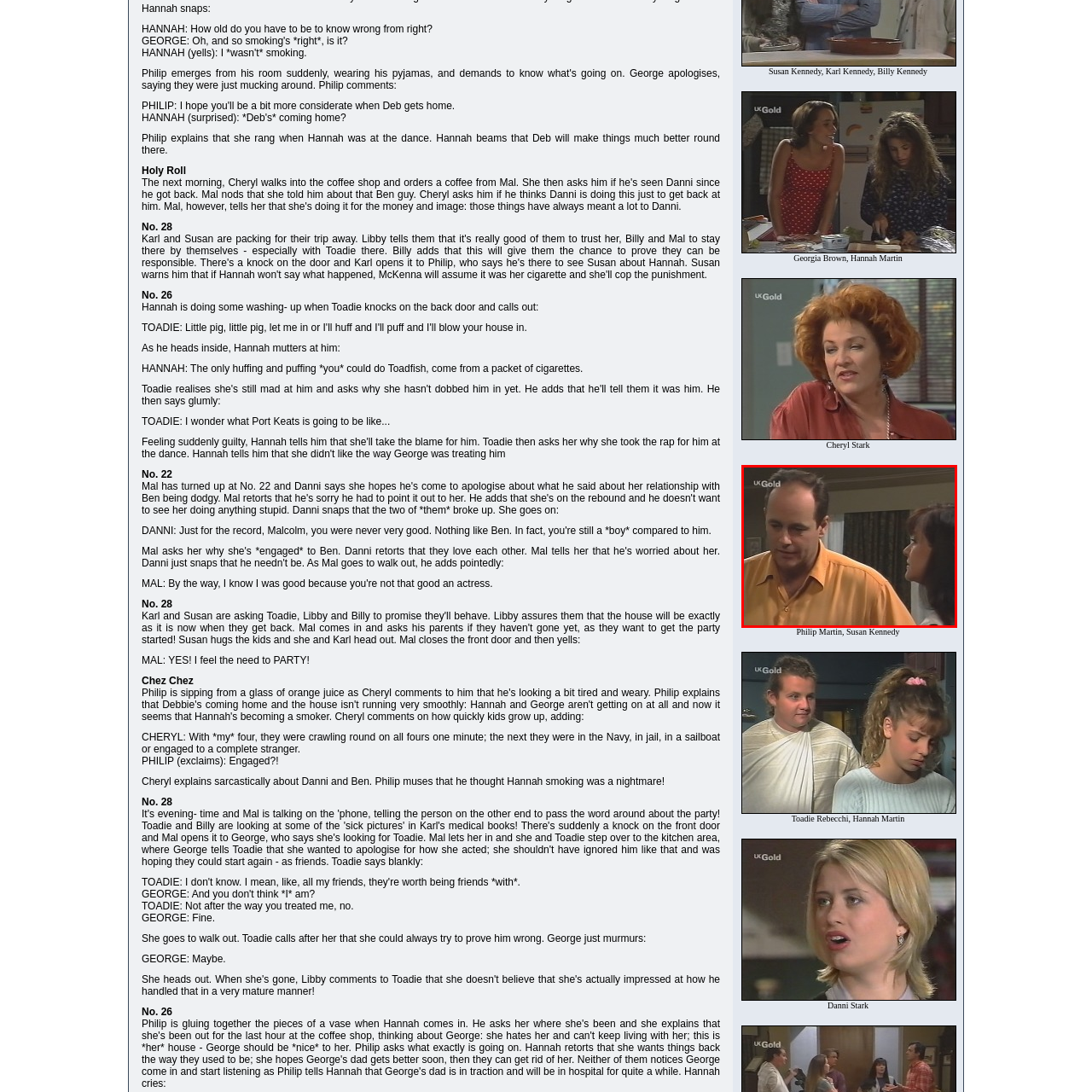What type of atmosphere is created by the background?
View the image highlighted by the red bounding box and provide your answer in a single word or a brief phrase.

Warm domestic